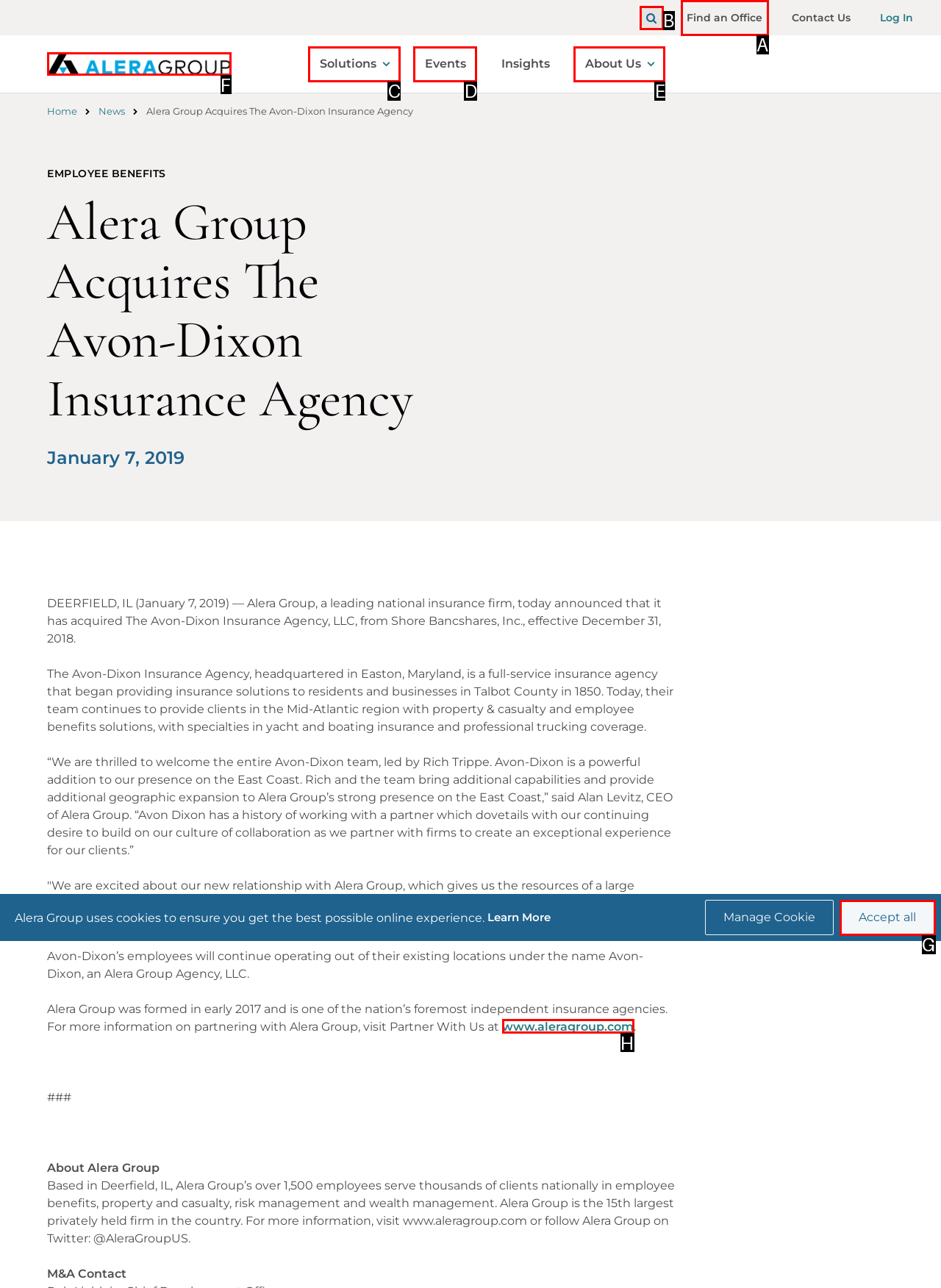Identify the HTML element to click to execute this task: Click on 'Show search' Respond with the letter corresponding to the proper option.

B